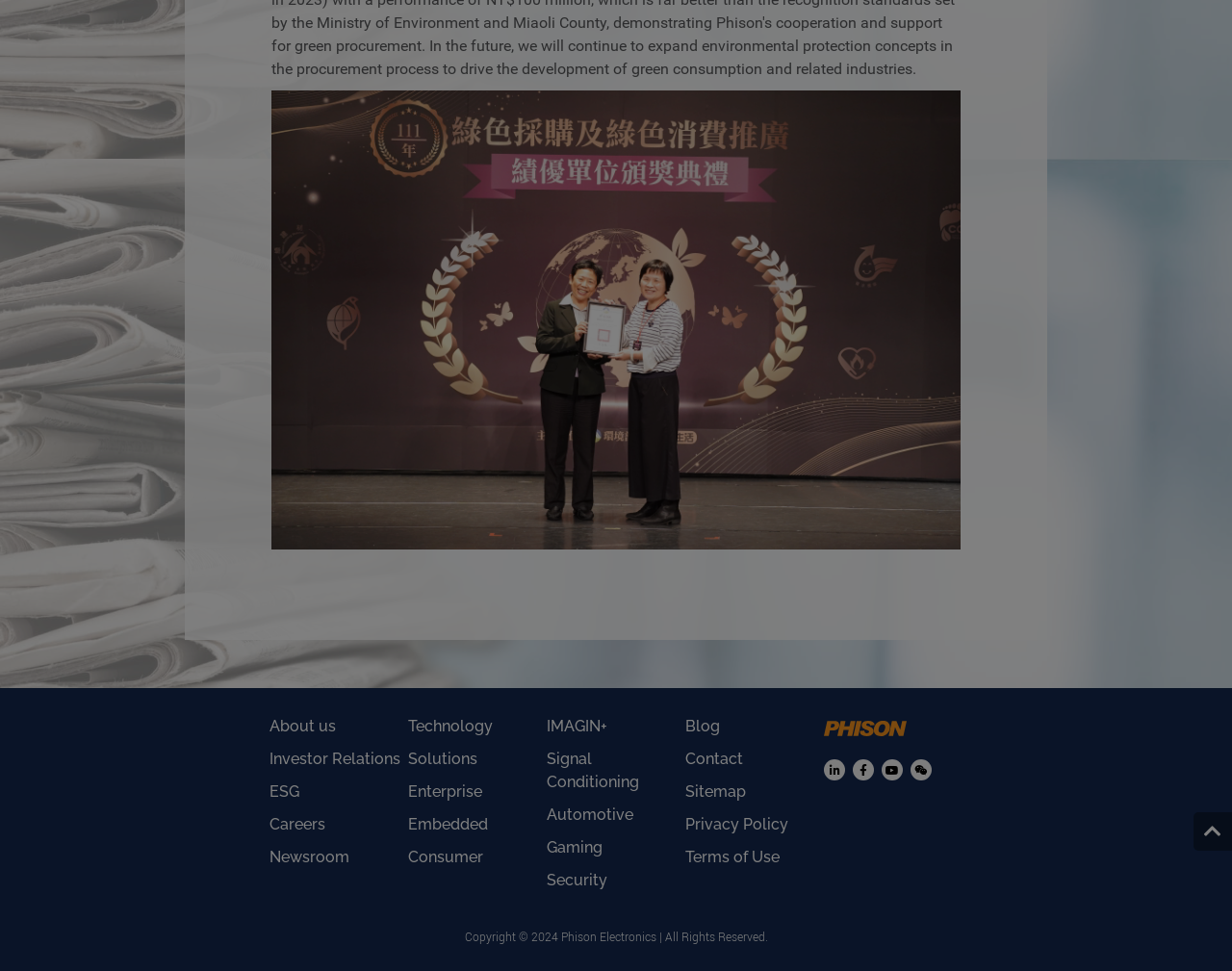Bounding box coordinates are specified in the format (top-left x, top-left y, bottom-right x, bottom-right y). All values are floating point numbers bounded between 0 and 1. Please provide the bounding box coordinate of the region this sentence describes: Terms of Use

[0.556, 0.872, 0.633, 0.905]